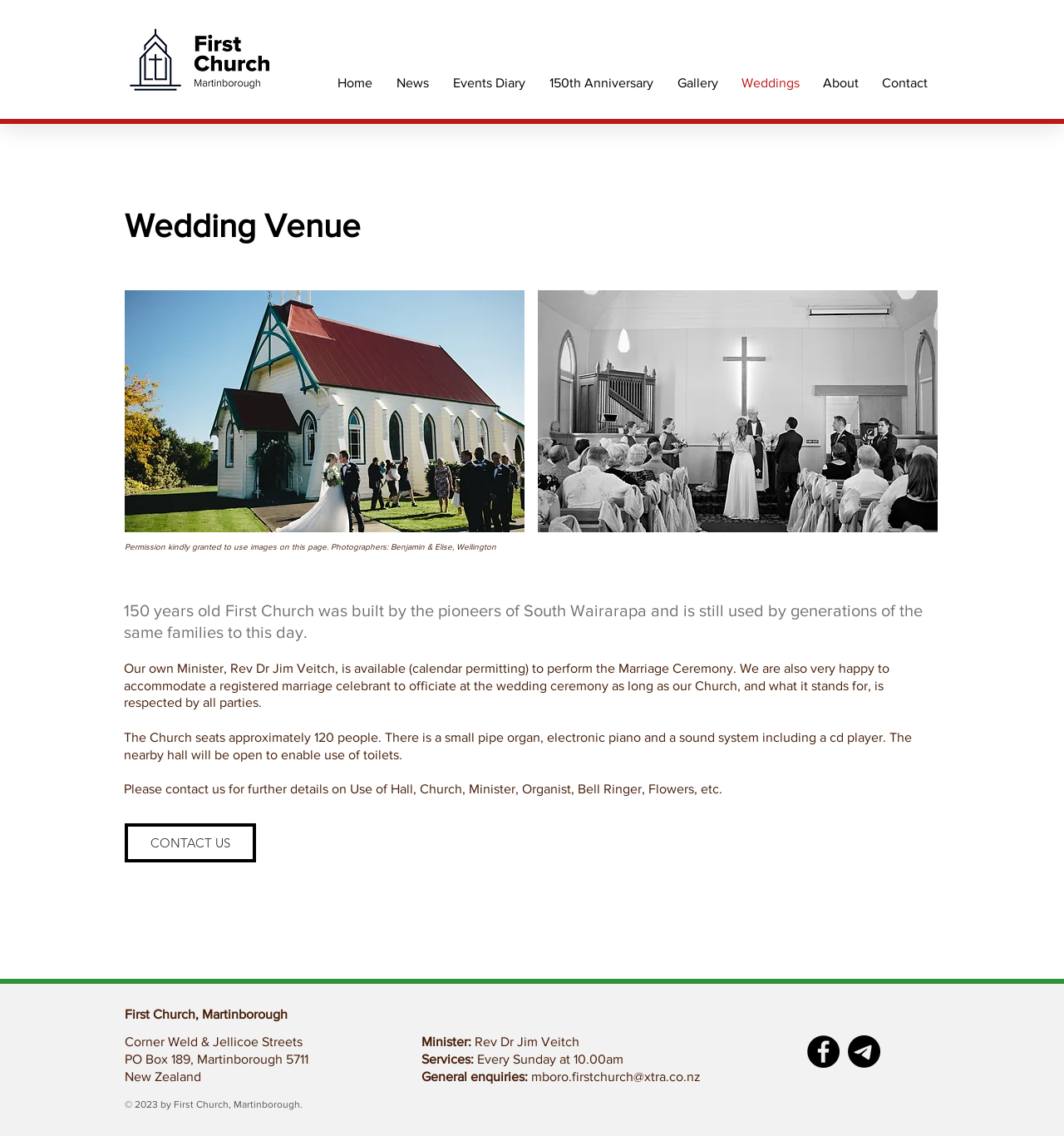Determine the bounding box coordinates of the clickable area required to perform the following instruction: "Check the Facebook link". The coordinates should be represented as four float numbers between 0 and 1: [left, top, right, bottom].

[0.759, 0.911, 0.789, 0.94]